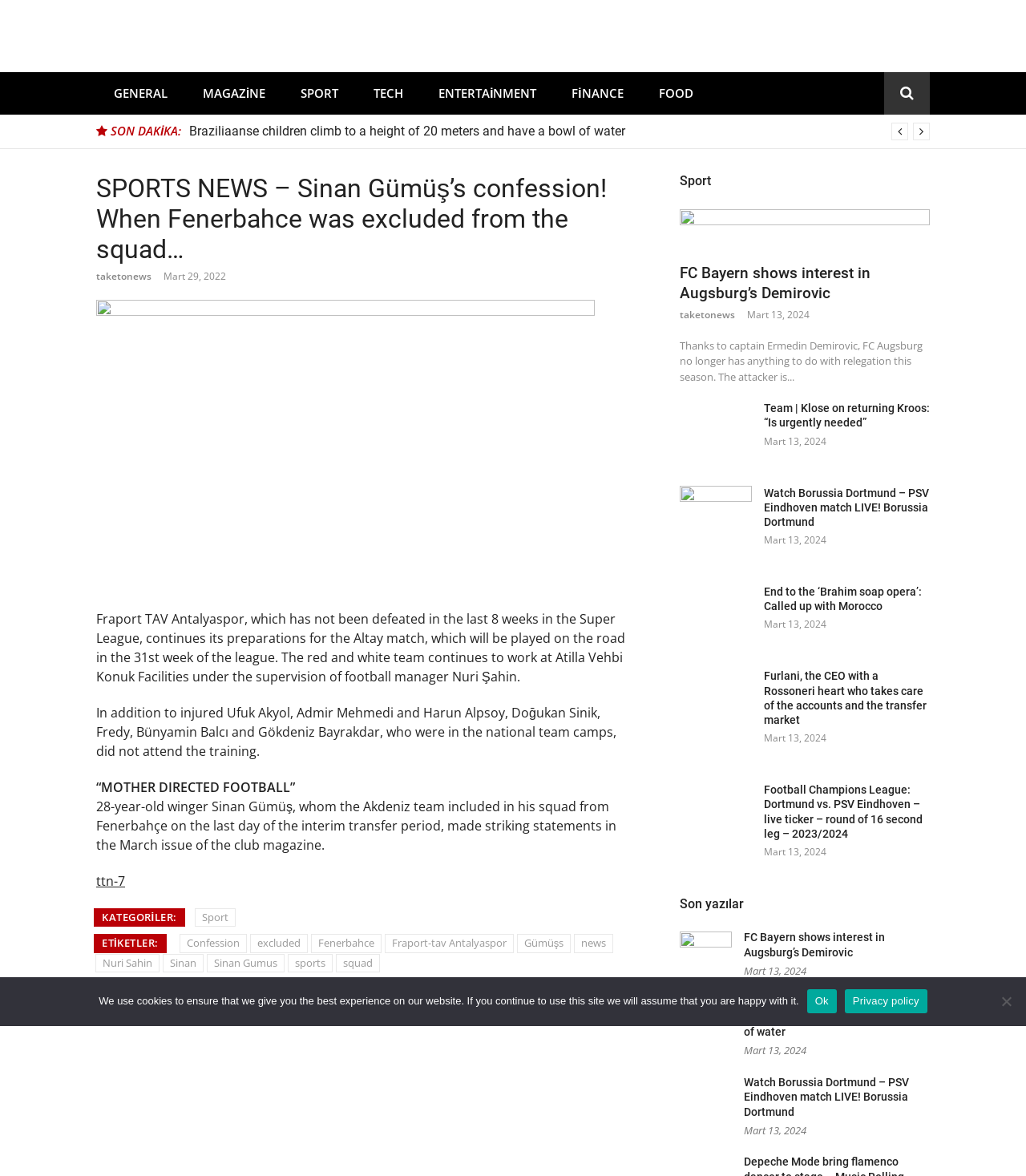Find the bounding box coordinates for the area that should be clicked to accomplish the instruction: "Check the latest news".

[0.662, 0.762, 0.906, 0.775]